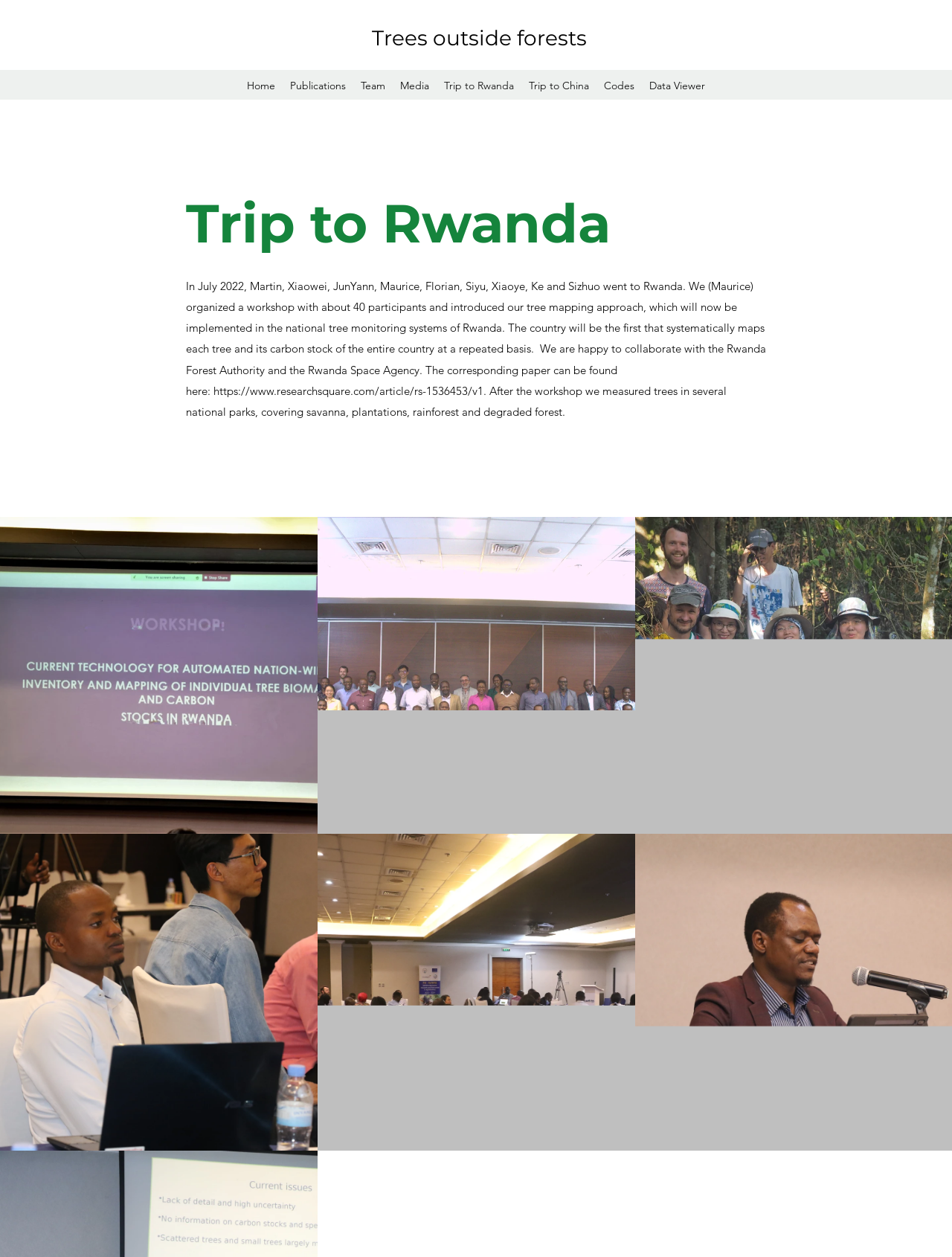Refer to the image and provide a thorough answer to this question:
What is the topic of the workshop mentioned?

I read the text under the 'Trip to Rwanda' heading, which mentioned a workshop organized by Maurice, where they introduced their tree mapping approach, which will be implemented in Rwanda's national tree monitoring systems.